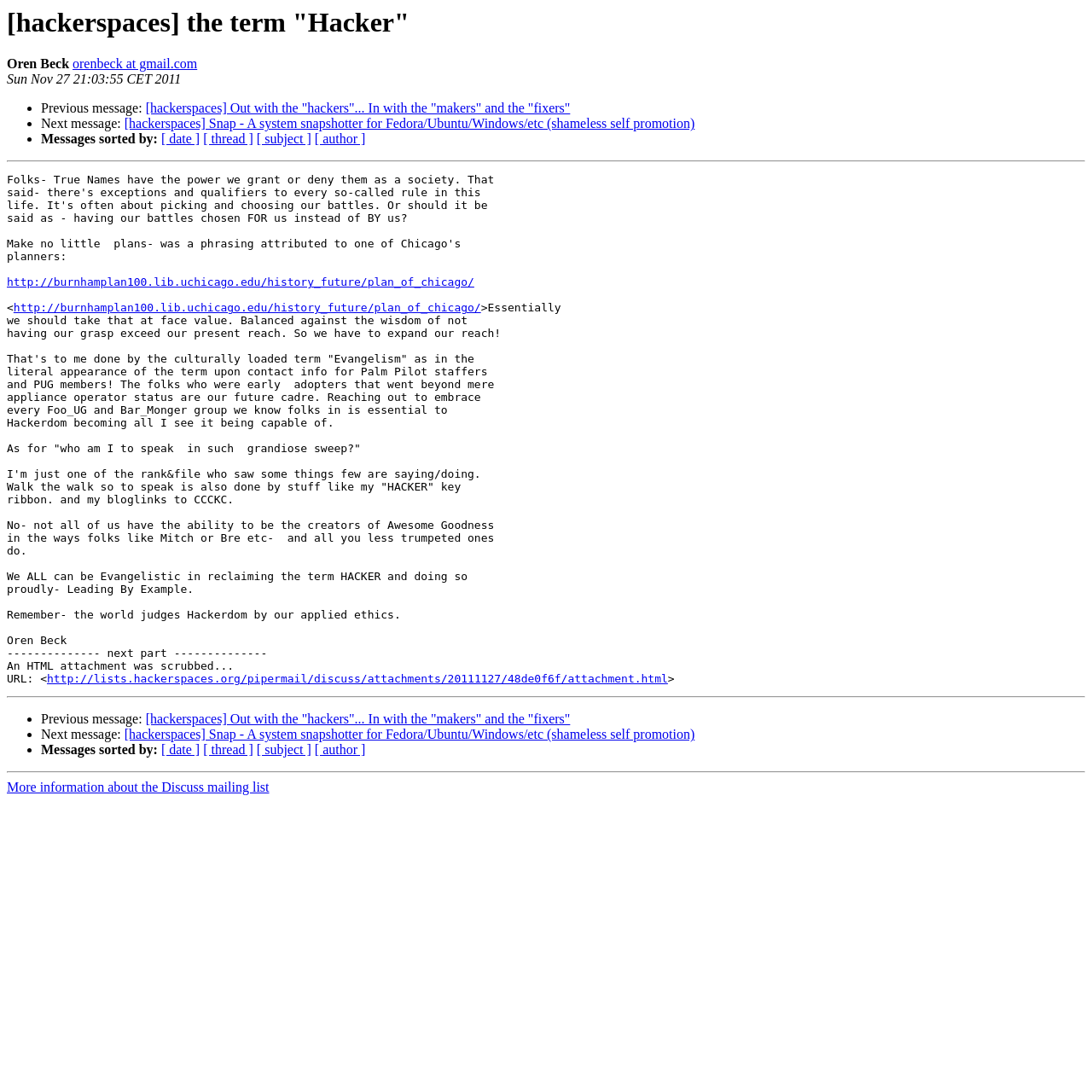Present a detailed account of what is displayed on the webpage.

This webpage appears to be an archived email thread from a mailing list called "hackerspaces". The page is divided into sections, with a clear hierarchy of elements.

At the top, there is a heading that reads "[hackerspaces] the term 'Hacker'", which is also the title of the webpage. Below this heading, there is a section with the author's name, "Oren Beck", and their email address. The date of the email, "Sun Nov 27 21:03:55 CET 2011", is also displayed.

The main content of the email is a lengthy text written by Oren Beck, discussing the term "Hacker" and its cultural significance. The text is divided into paragraphs, with some sentences highlighted as links to external websites.

To the left of the main content, there is a list of links to previous and next messages in the email thread, as well as options to sort messages by date, thread, subject, or author. These links are marked with bullet points and are repeated at the bottom of the page.

There are also two horizontal separators on the page, one above and one below the main content, which visually separate the different sections of the page.

At the very bottom of the page, there is a link to more information about the Discuss mailing list.